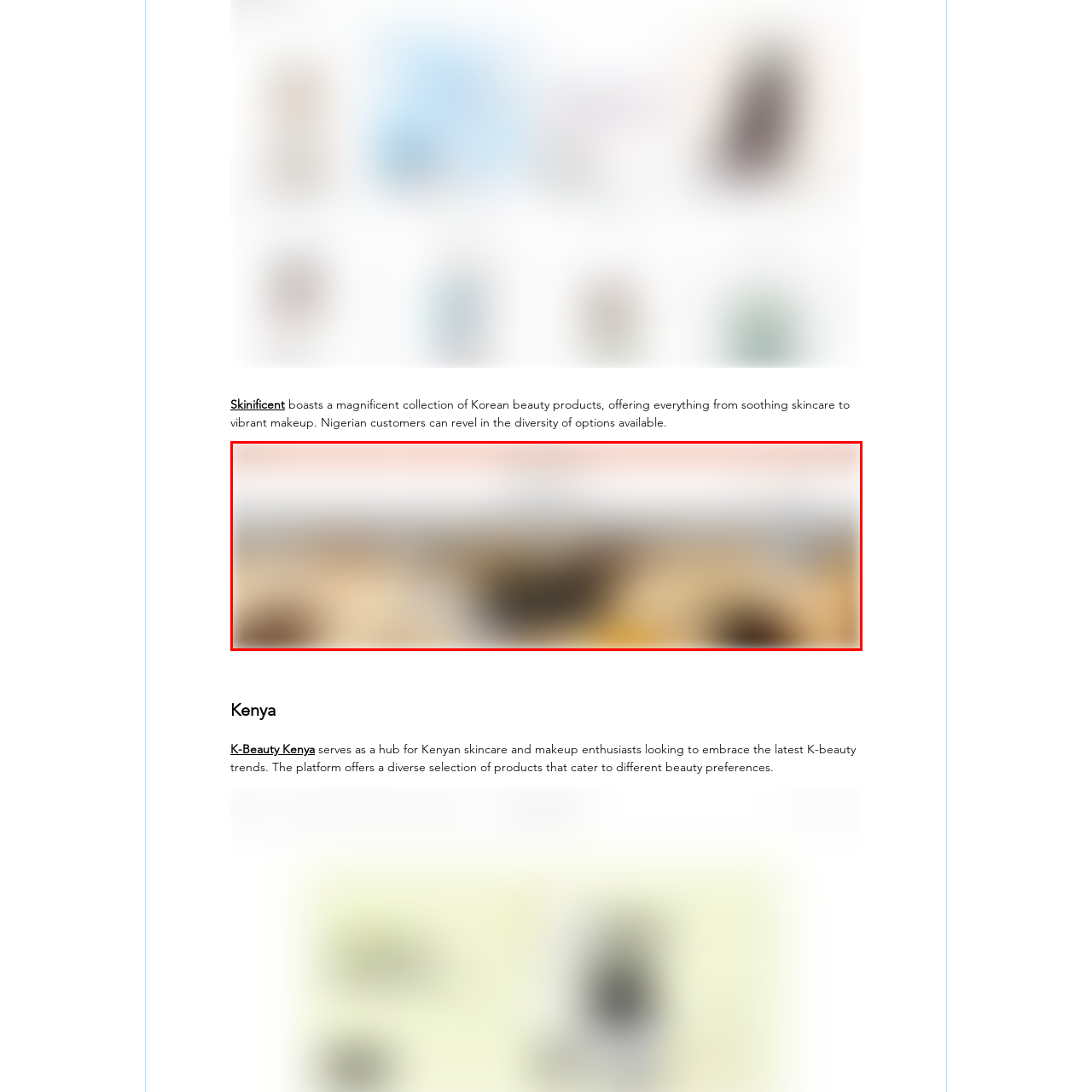What is the emphasis of the K-beauty trends?
Check the image inside the red boundary and answer the question using a single word or brief phrase.

Quality and variety